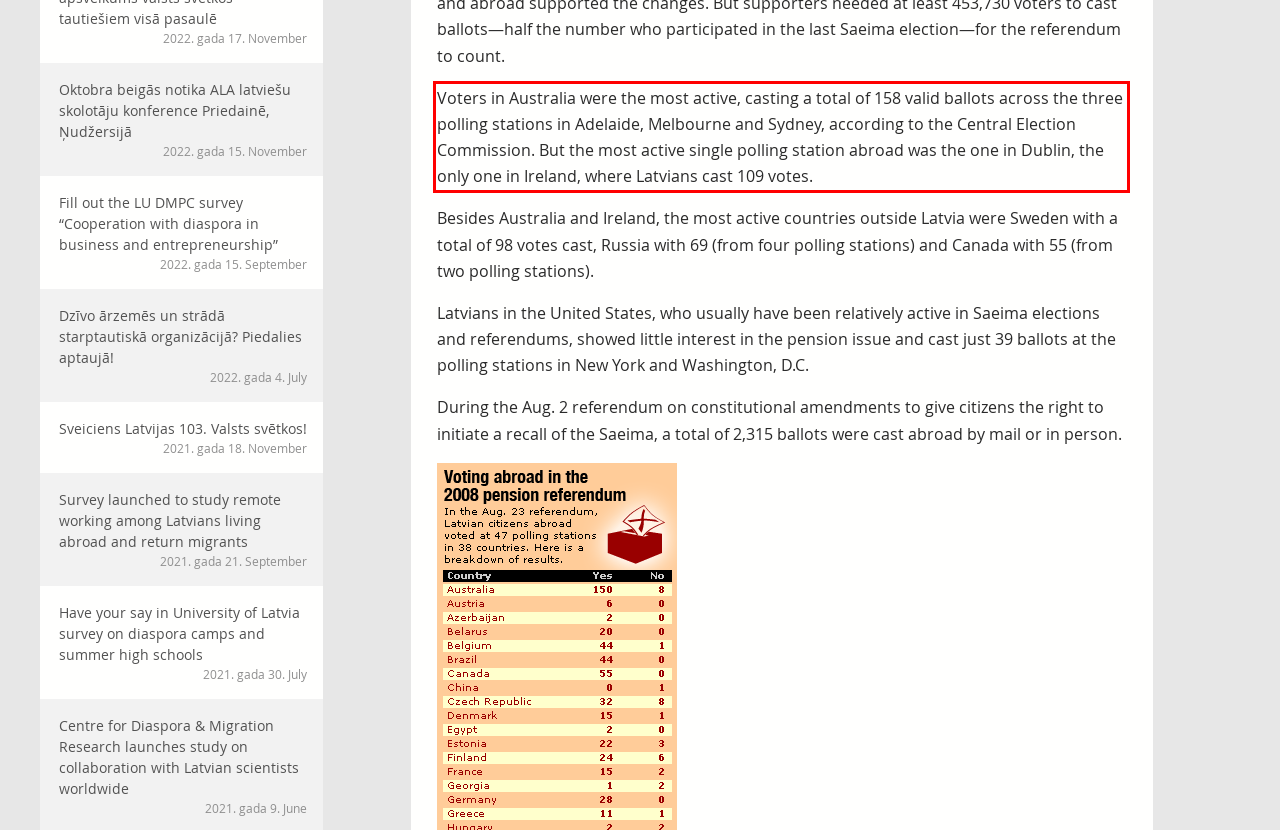Within the provided webpage screenshot, find the red rectangle bounding box and perform OCR to obtain the text content.

Voters in Australia were the most active, casting a total of 158 valid ballots across the three polling stations in Adelaide, Melbourne and Sydney, according to the Central Election Commission. But the most active single polling station abroad was the one in Dublin, the only one in Ireland, where Latvians cast 109 votes.